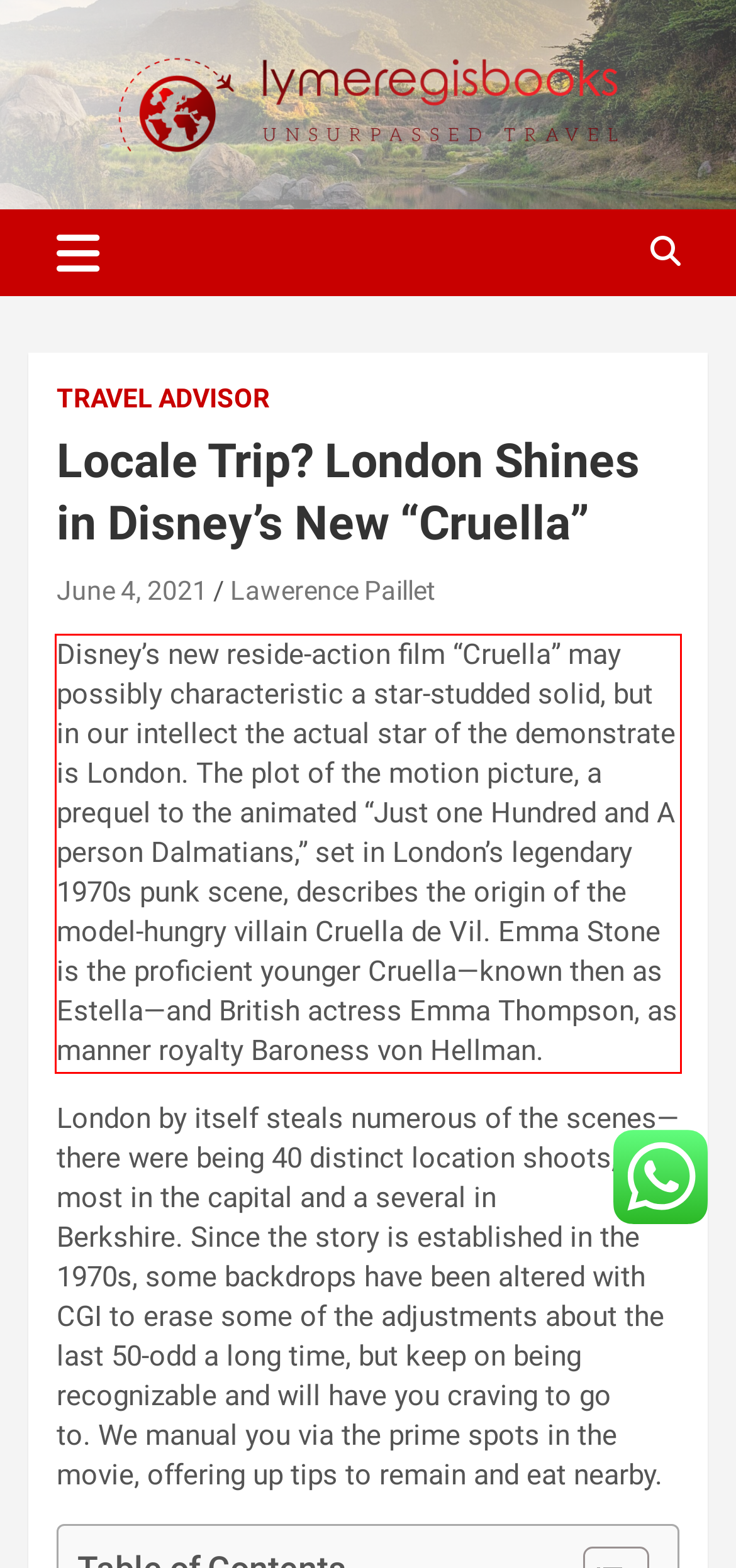Using the webpage screenshot, recognize and capture the text within the red bounding box.

Disney’s new reside-action film “Cruella” may possibly characteristic a star-studded solid, but in our intellect the actual star of the demonstrate is London. The plot of the motion picture, a prequel to the animated “Just one Hundred and A person Dalmatians,” set in London’s legendary 1970s punk scene, describes the origin of the model-hungry villain Cruella de Vil. Emma Stone is the proficient younger Cruella—known then as Estella—and British actress Emma Thompson, as manner royalty Baroness von Hellman.